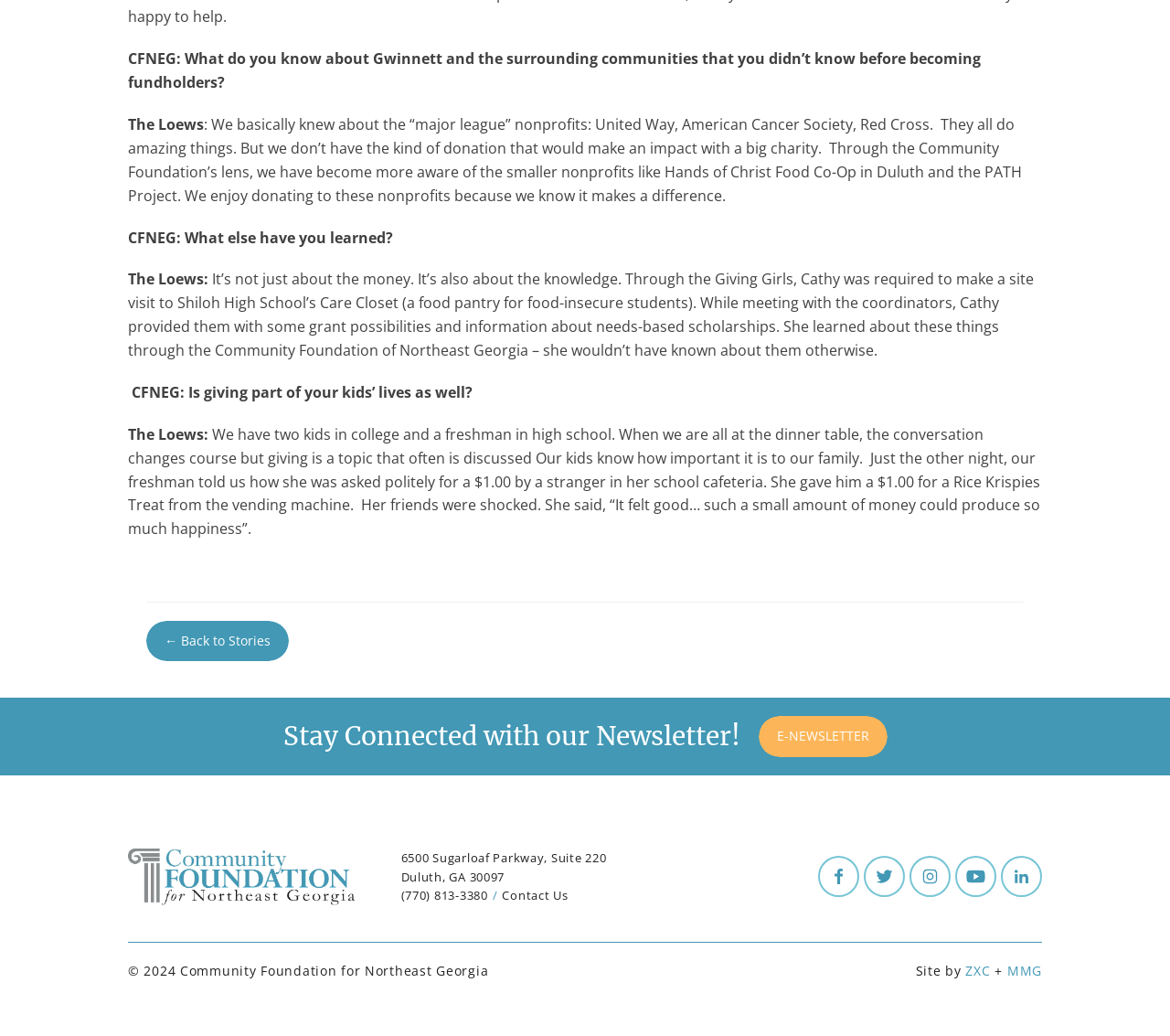What is the name of the foundation mentioned in the webpage?
Using the image as a reference, answer the question in detail.

The webpage mentions the name of the foundation in the text 'Community Foundation of Northeast Georgia – she wouldn’t have known about them otherwise.' and also in the footer section '© 2024 Community Foundation for Northeast Georgia'.